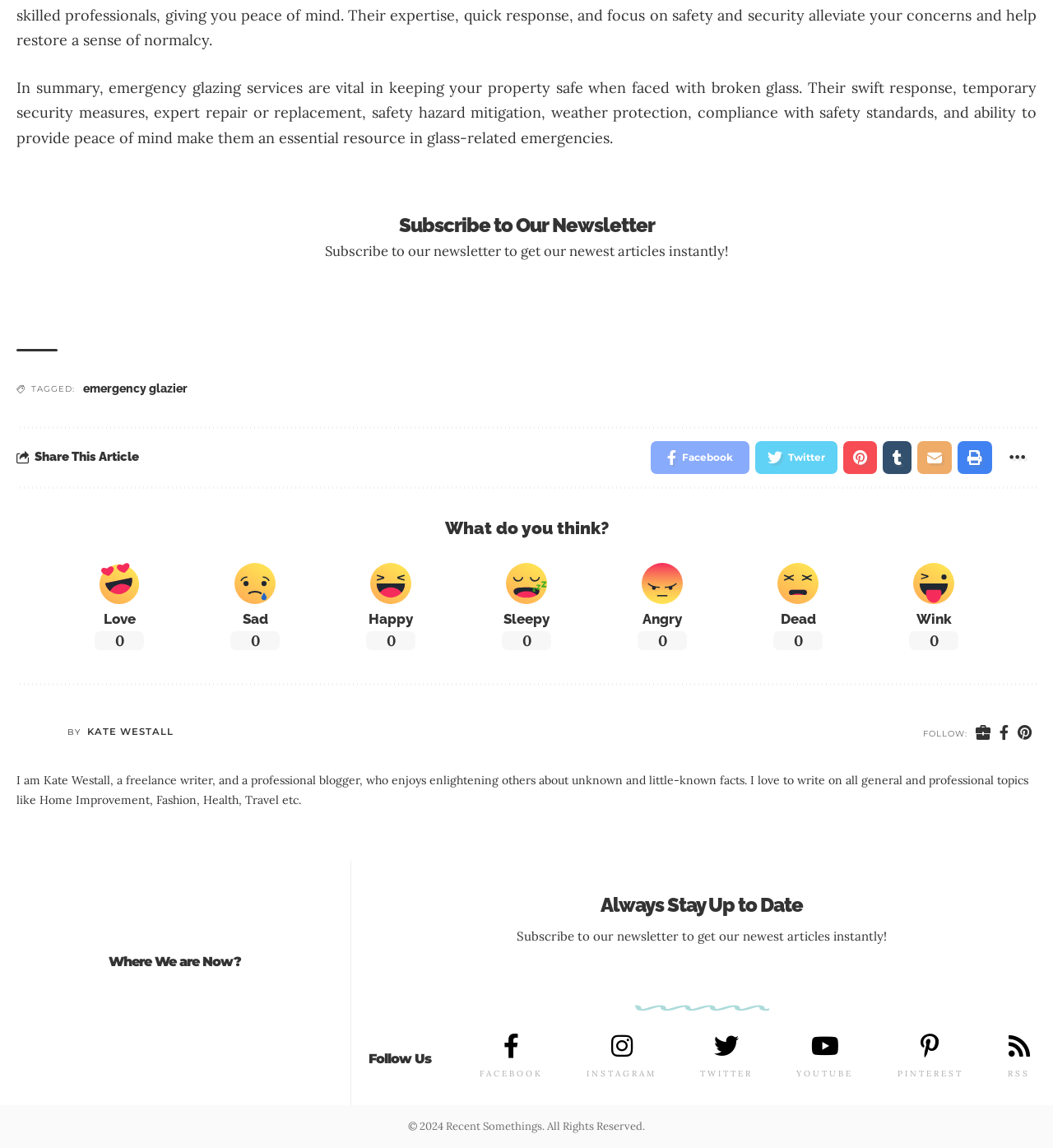Can you find the bounding box coordinates of the area I should click to execute the following instruction: "Follow on Twitter"?

[0.717, 0.384, 0.795, 0.413]